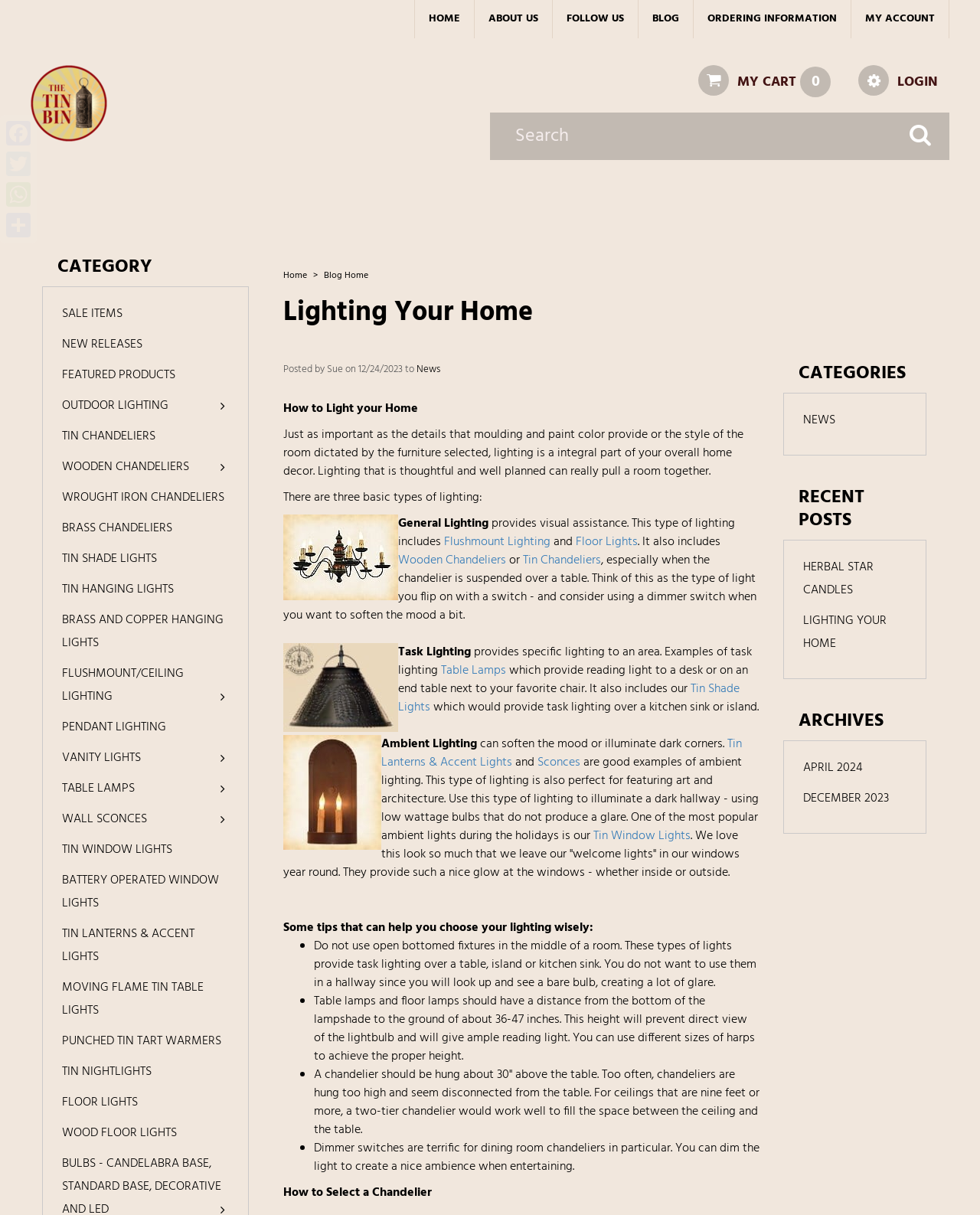Using the description: "Moving Flame Tin Table Lights", determine the UI element's bounding box coordinates. Ensure the coordinates are in the format of four float numbers between 0 and 1, i.e., [left, top, right, bottom].

[0.063, 0.805, 0.208, 0.84]